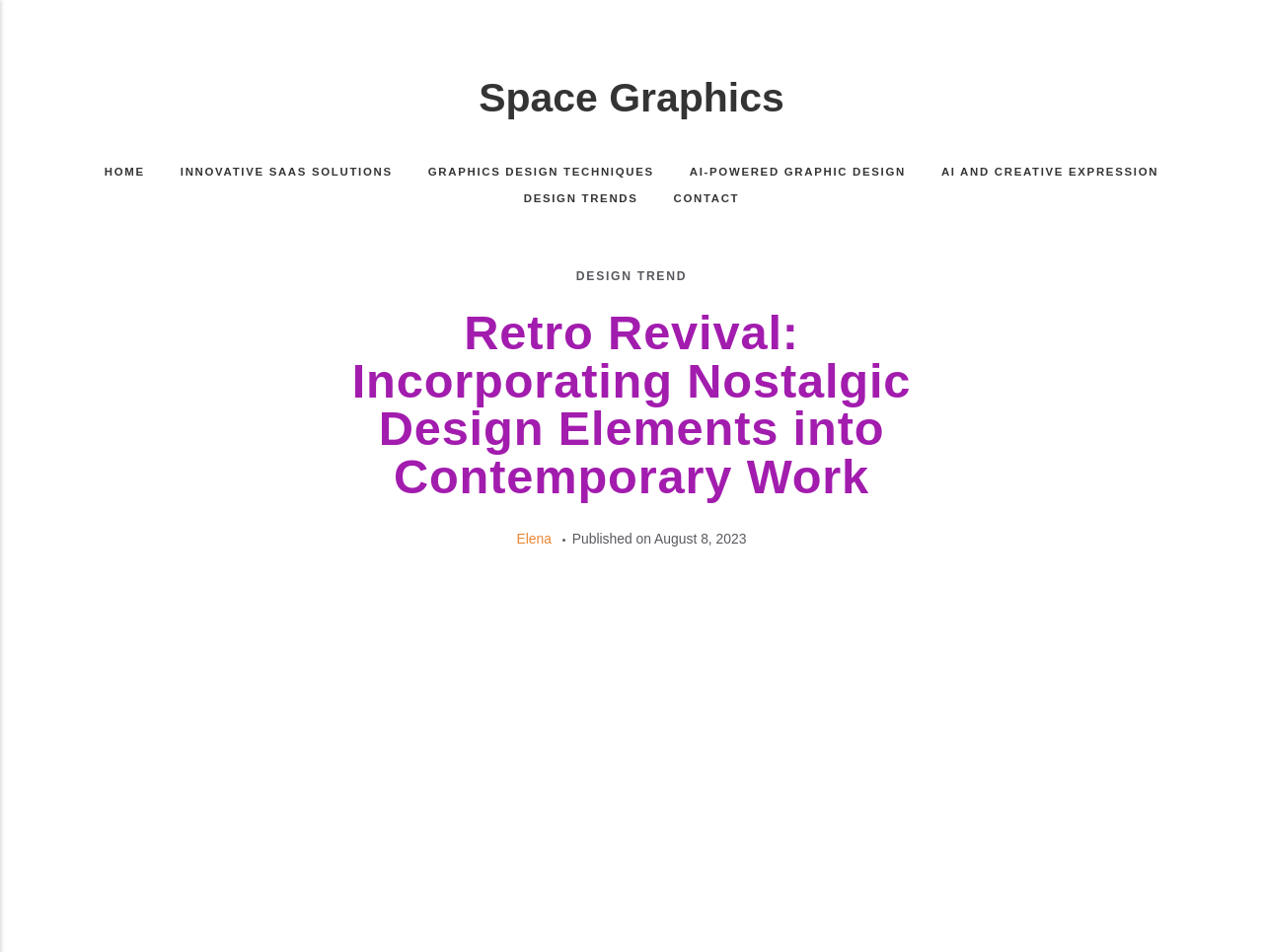What is the name of the website?
Refer to the screenshot and respond with a concise word or phrase.

Space Graphics